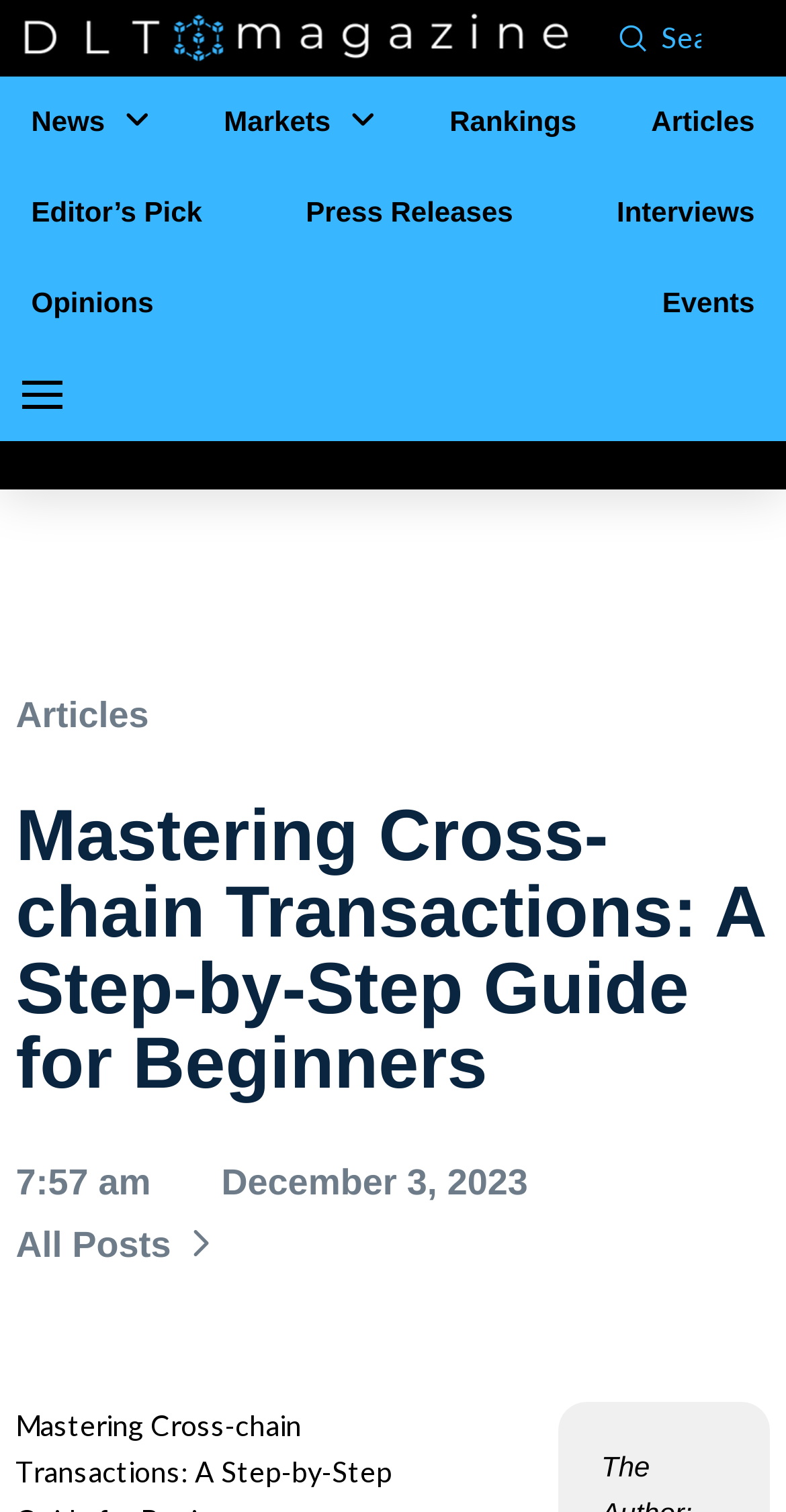Find the bounding box coordinates for the area that must be clicked to perform this action: "Toggle the off-canvas content".

[0.0, 0.23, 0.108, 0.292]